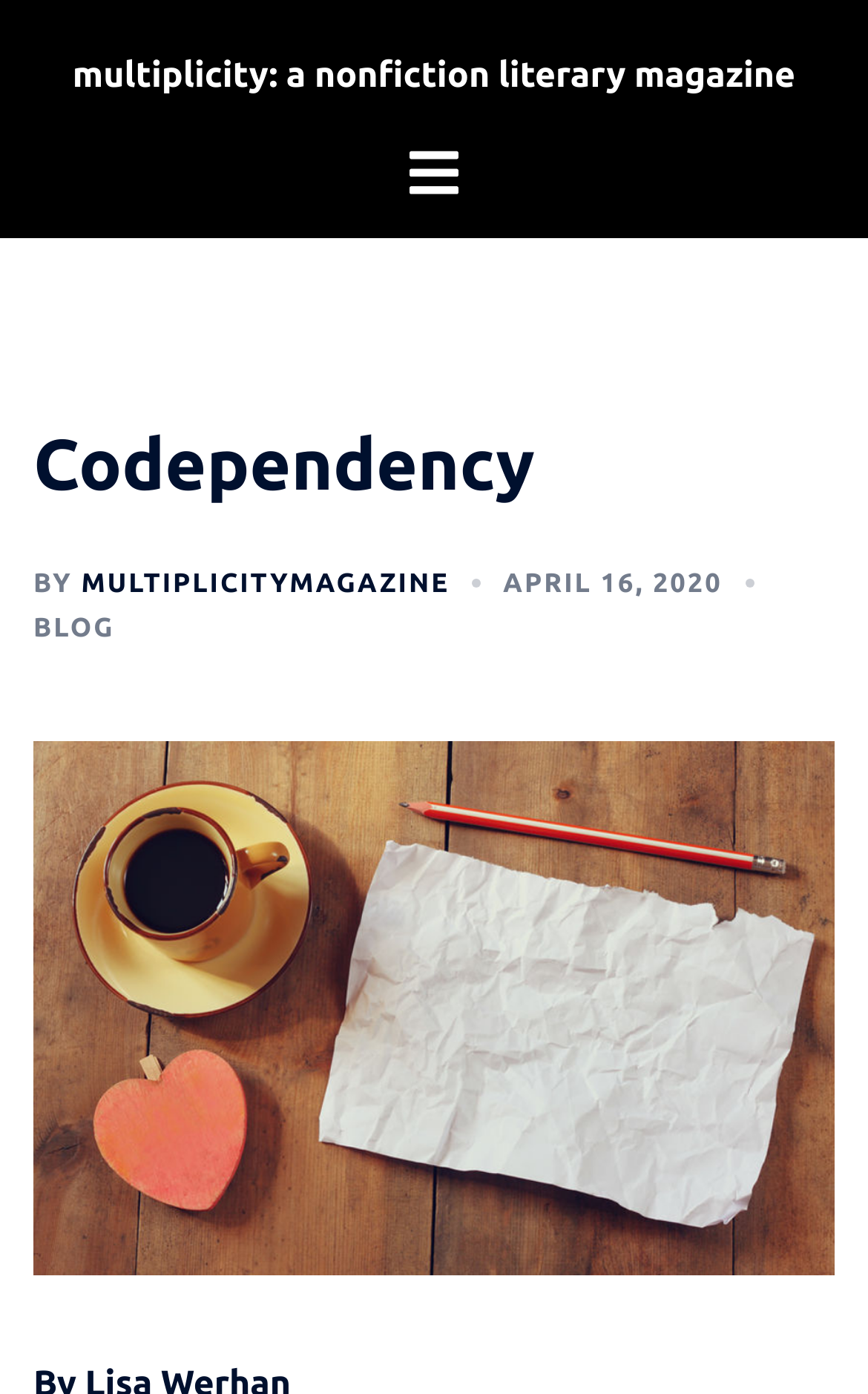What is the date of the article?
Please answer the question as detailed as possible based on the image.

I found a link element with the text 'APRIL 16, 2020' which is likely to be the date of the article. This element is also associated with a time element, indicating that it represents a specific date and time.